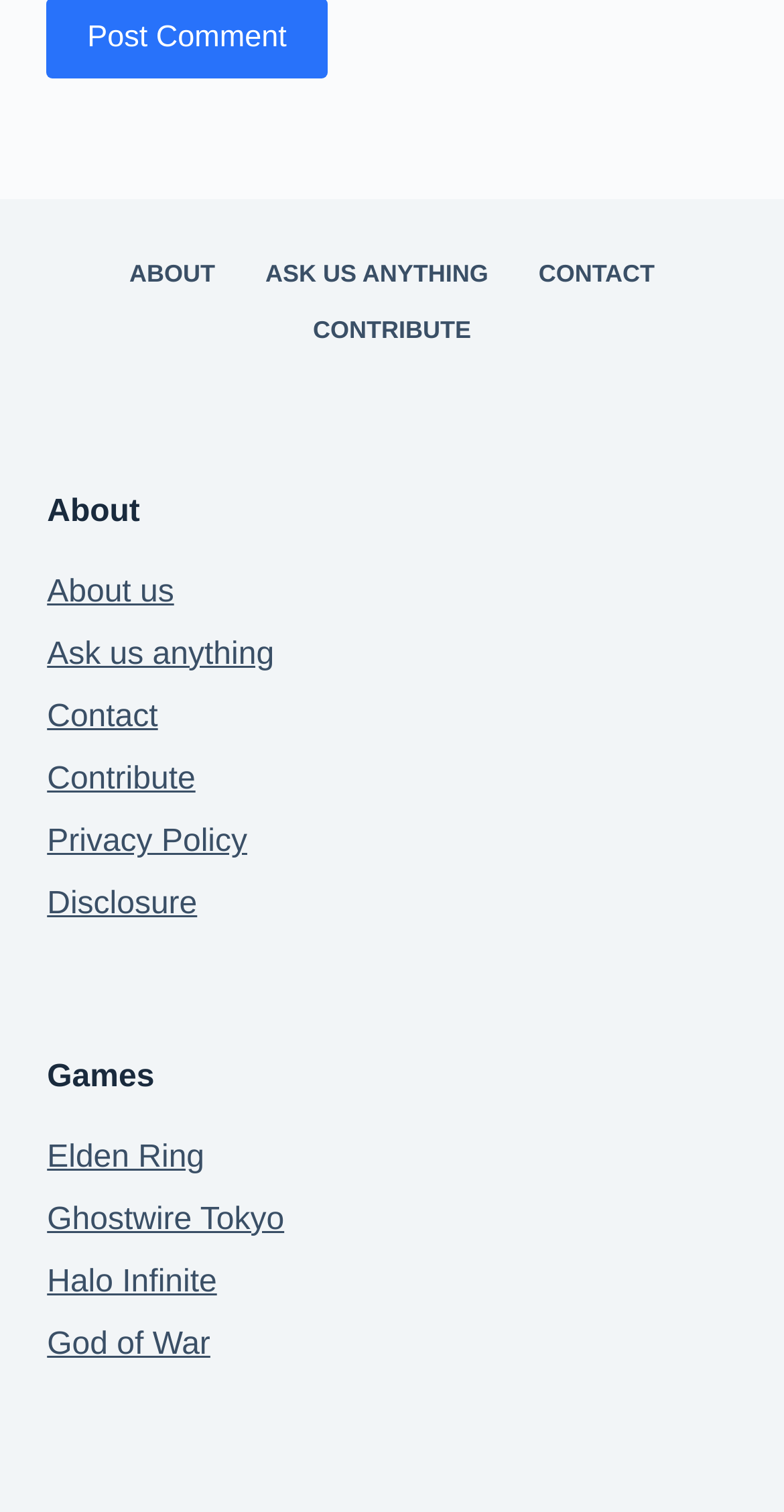What is the vertical position of the 'Games' heading relative to the 'About' heading?
Using the details from the image, give an elaborate explanation to answer the question.

By comparing the y1 and y2 coordinates of the 'About' and 'Games' headings, I found that the 'Games' heading has a larger y1 and y2 value, indicating that it is positioned below the 'About' heading.